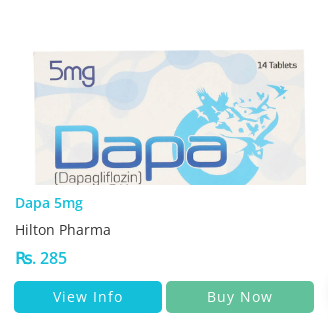Provide an in-depth description of all elements within the image.

The image showcases a product packaging for "Dapa 5mg" by Hilton Pharma, which contains 14 tablets. Prominently displayed on the box is the dosage of 5mg and the generic name, Dapagliflozin. The visual design features a light blue color scheme with stylized illustrations of birds, giving it a fresh and modern look. Below the packaging image, information is provided: the price is listed as Rs. 285, accompanied by two buttons for further action: "View Info" and "Buy Now," allowing customers to explore more details or make a purchase. This product is positioned in the pharmaceutical category, suitable for individuals looking for diabetes management options.